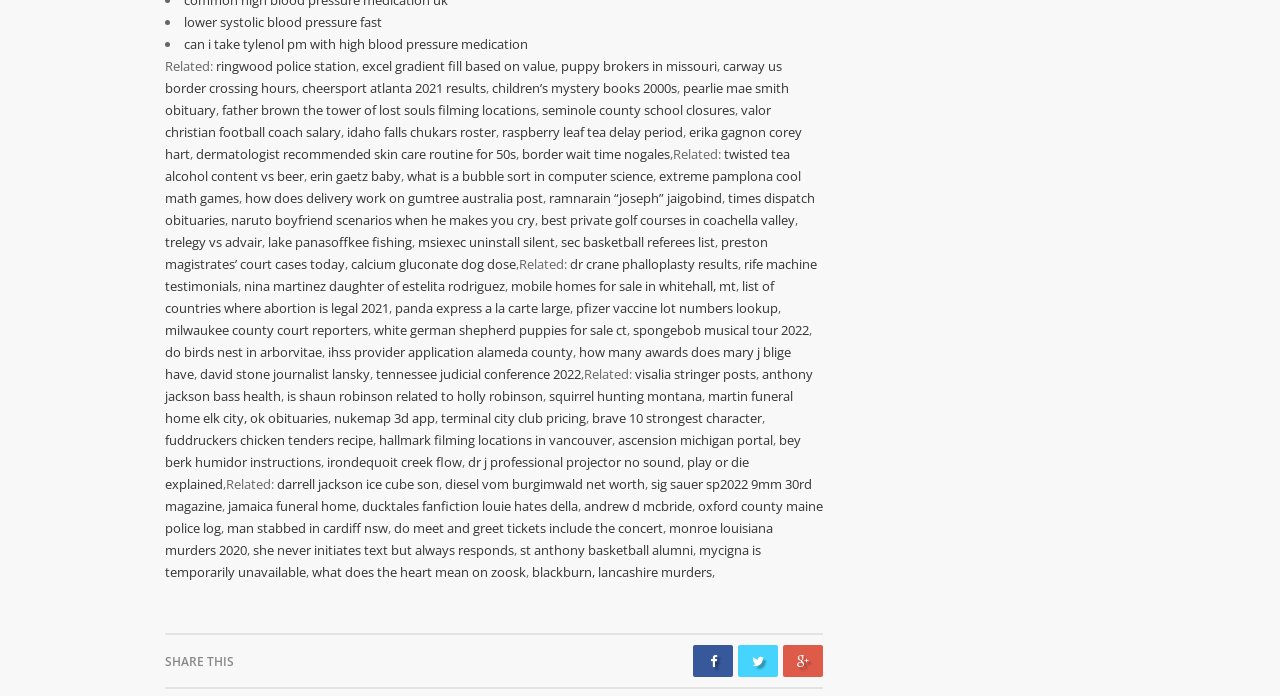Find the bounding box coordinates for the UI element that matches this description: "Code Contacts".

None